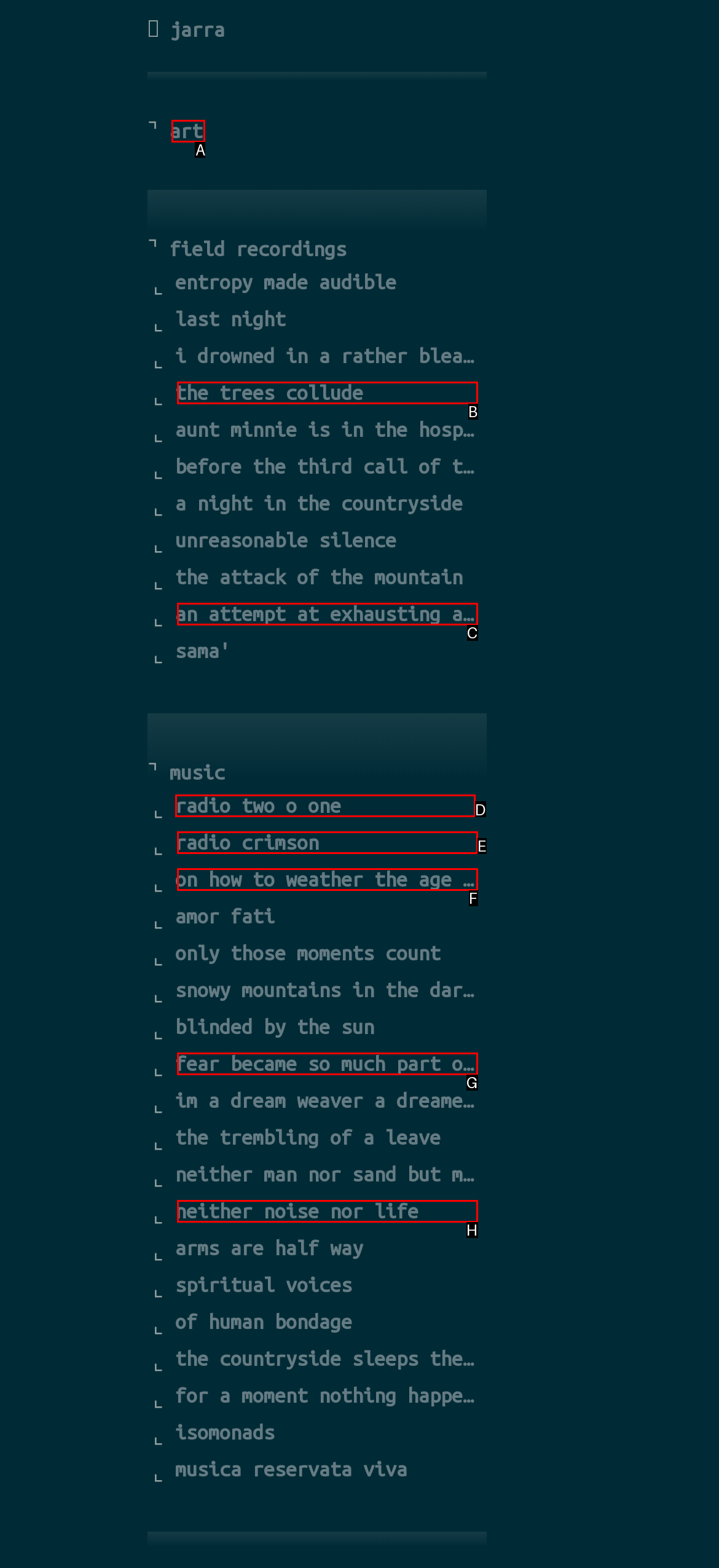Choose the UI element you need to click to carry out the task: go to radio two o one.
Respond with the corresponding option's letter.

D